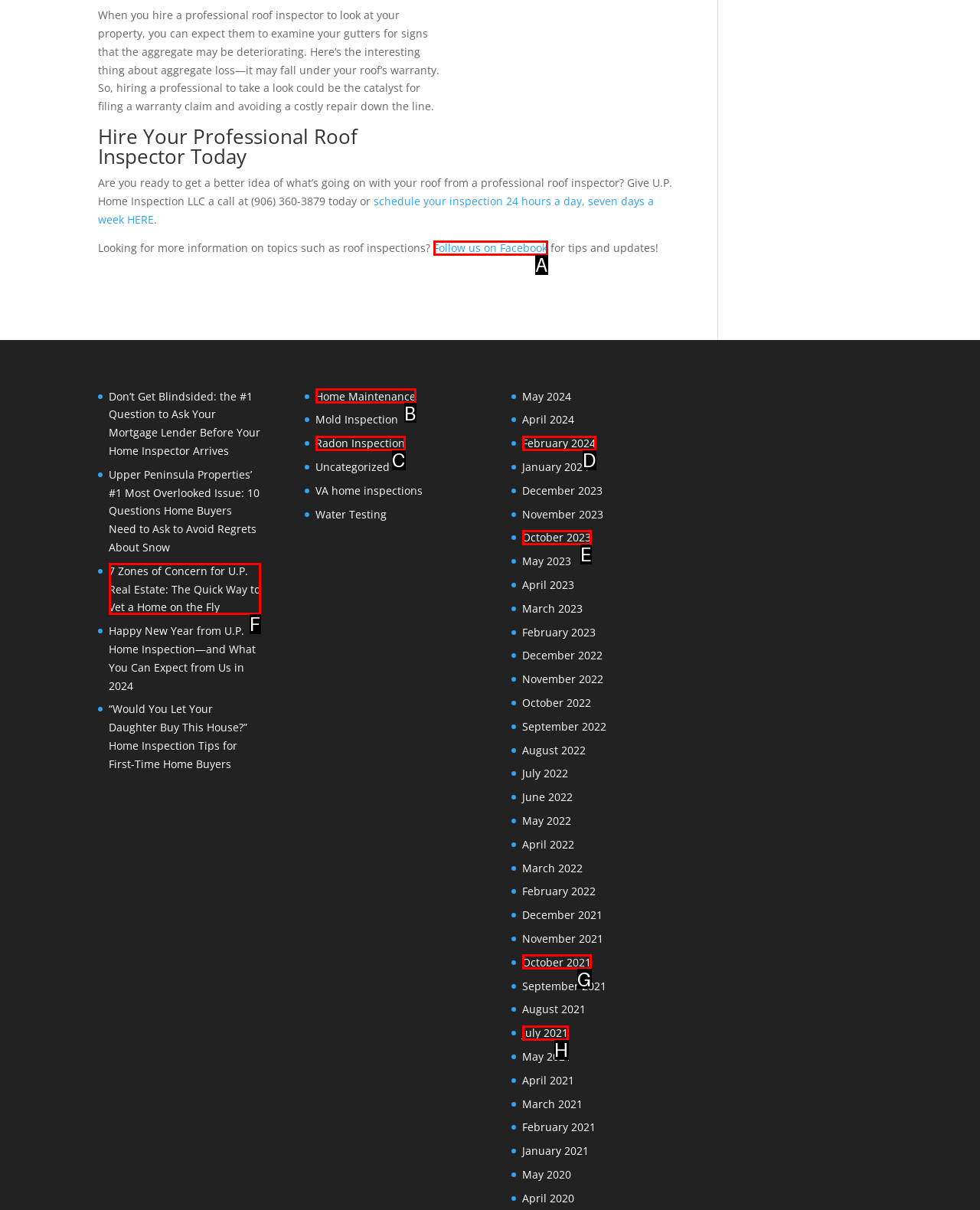Identify the option that corresponds to the description: The Passover Class RSVP. Provide only the letter of the option directly.

None